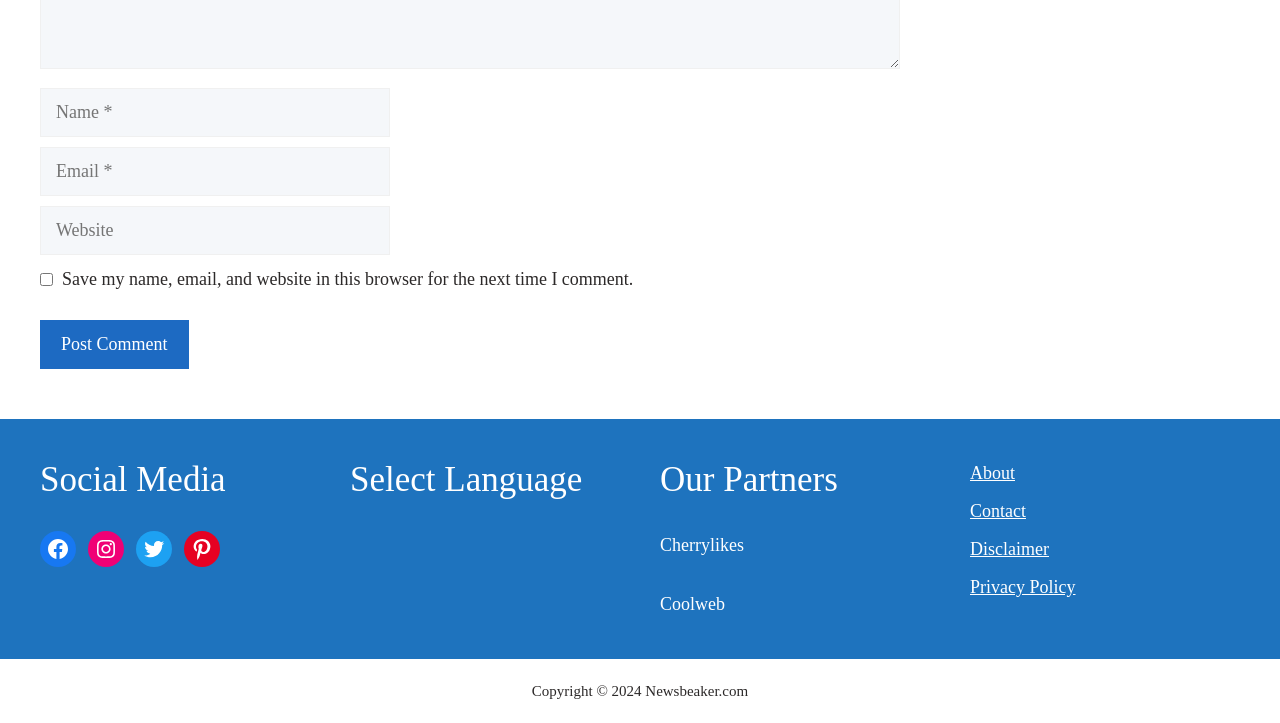Give the bounding box coordinates for the element described by: "parent_node: Comment name="author" placeholder="Name *"".

[0.031, 0.121, 0.305, 0.189]